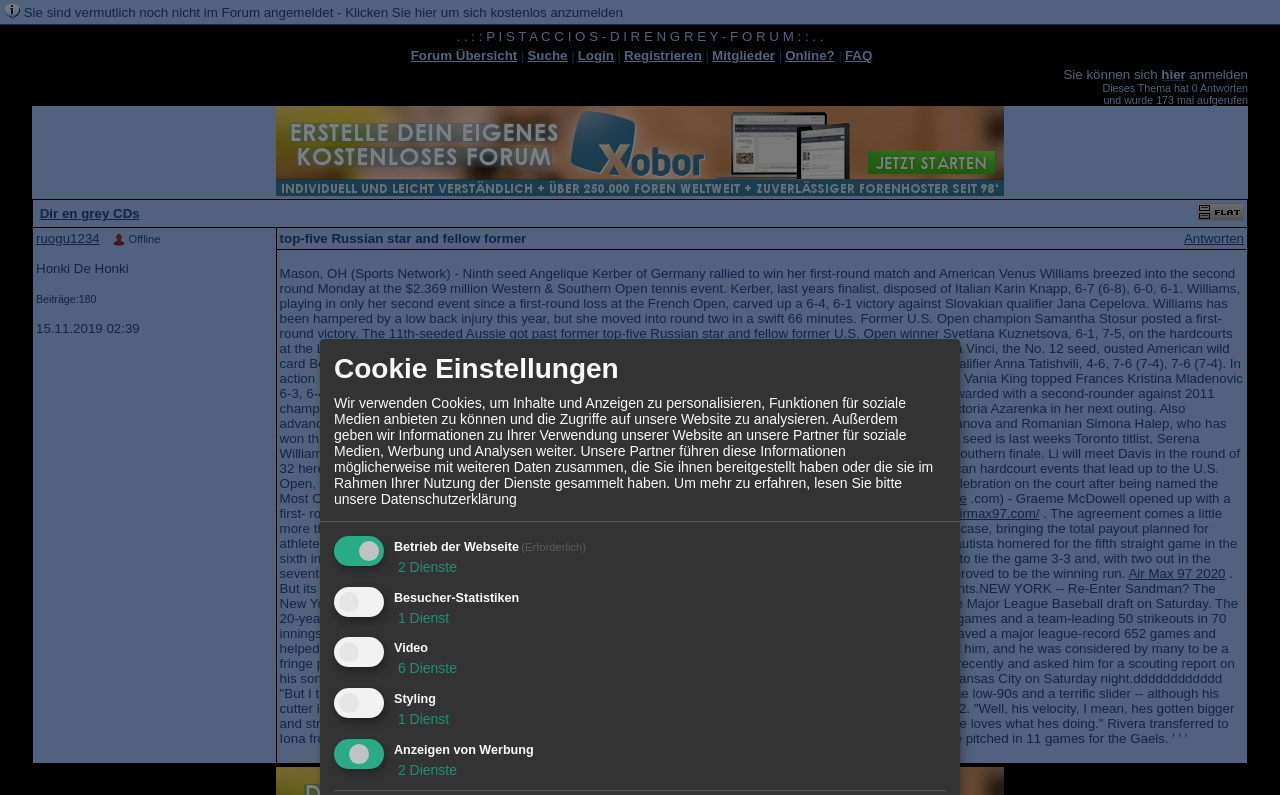Please identify the bounding box coordinates for the region that you need to click to follow this instruction: "Click on the 'Registrieren' link".

[0.488, 0.06, 0.548, 0.079]